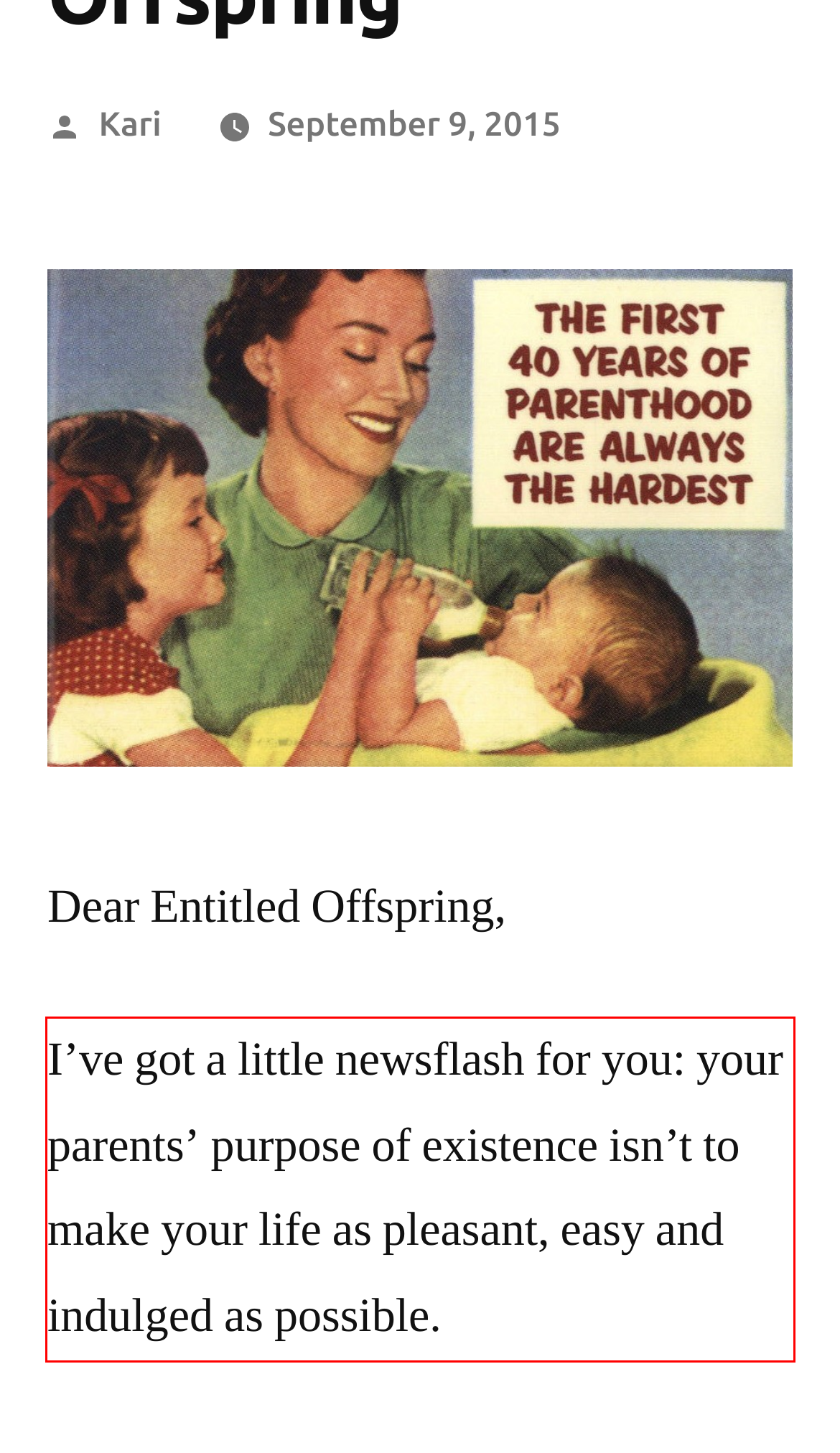Look at the webpage screenshot and recognize the text inside the red bounding box.

I’ve got a little newsflash for you: your parents’ purpose of existence isn’t to make your life as pleasant, easy and indulged as possible.